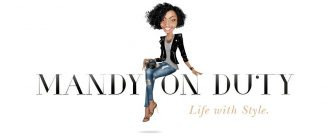What is the tagline that accompanies the brand name?
From the screenshot, provide a brief answer in one word or phrase.

Life with Style